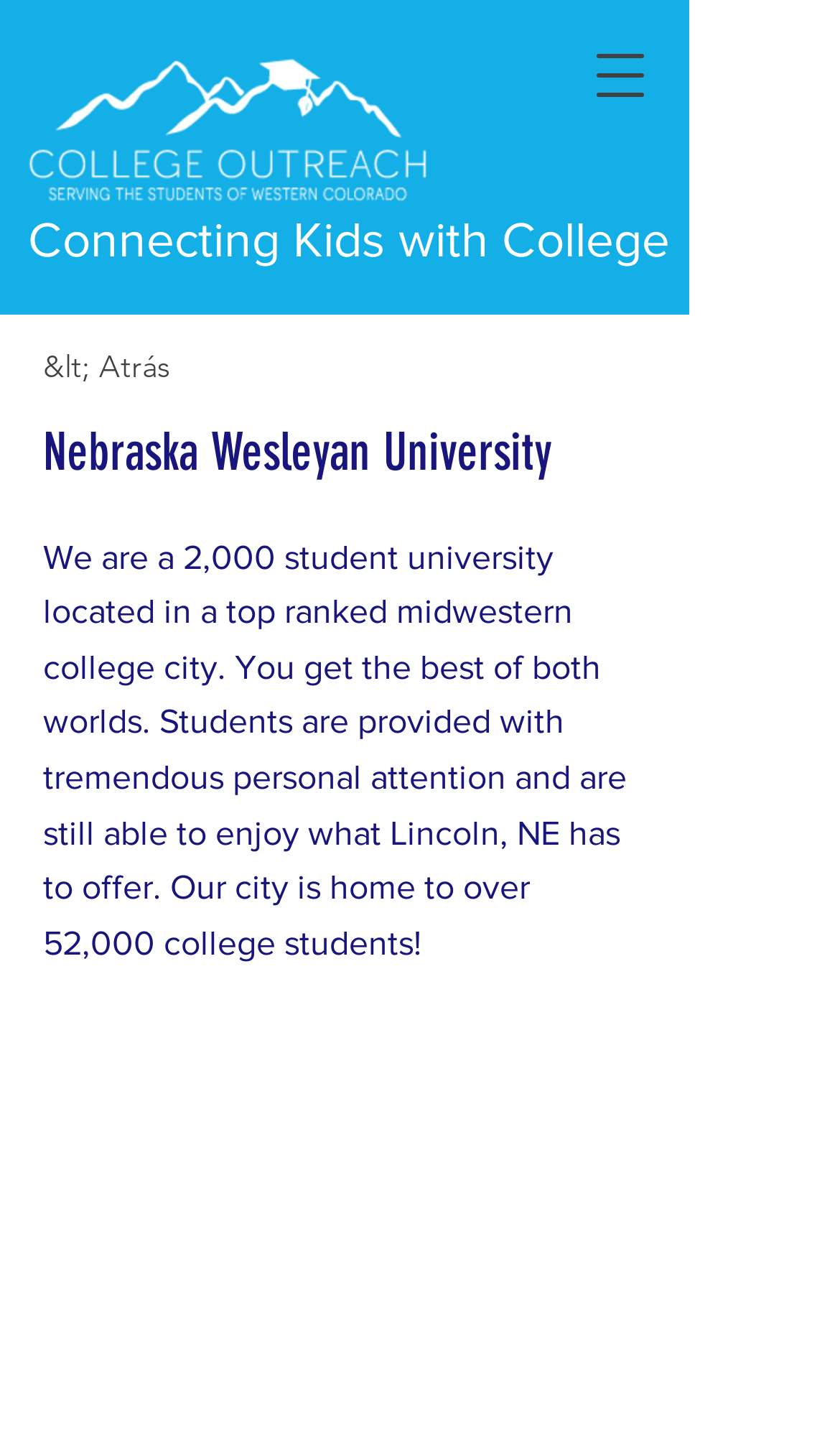What is the main heading of this webpage? Please extract and provide it.

Nebraska Wesleyan University